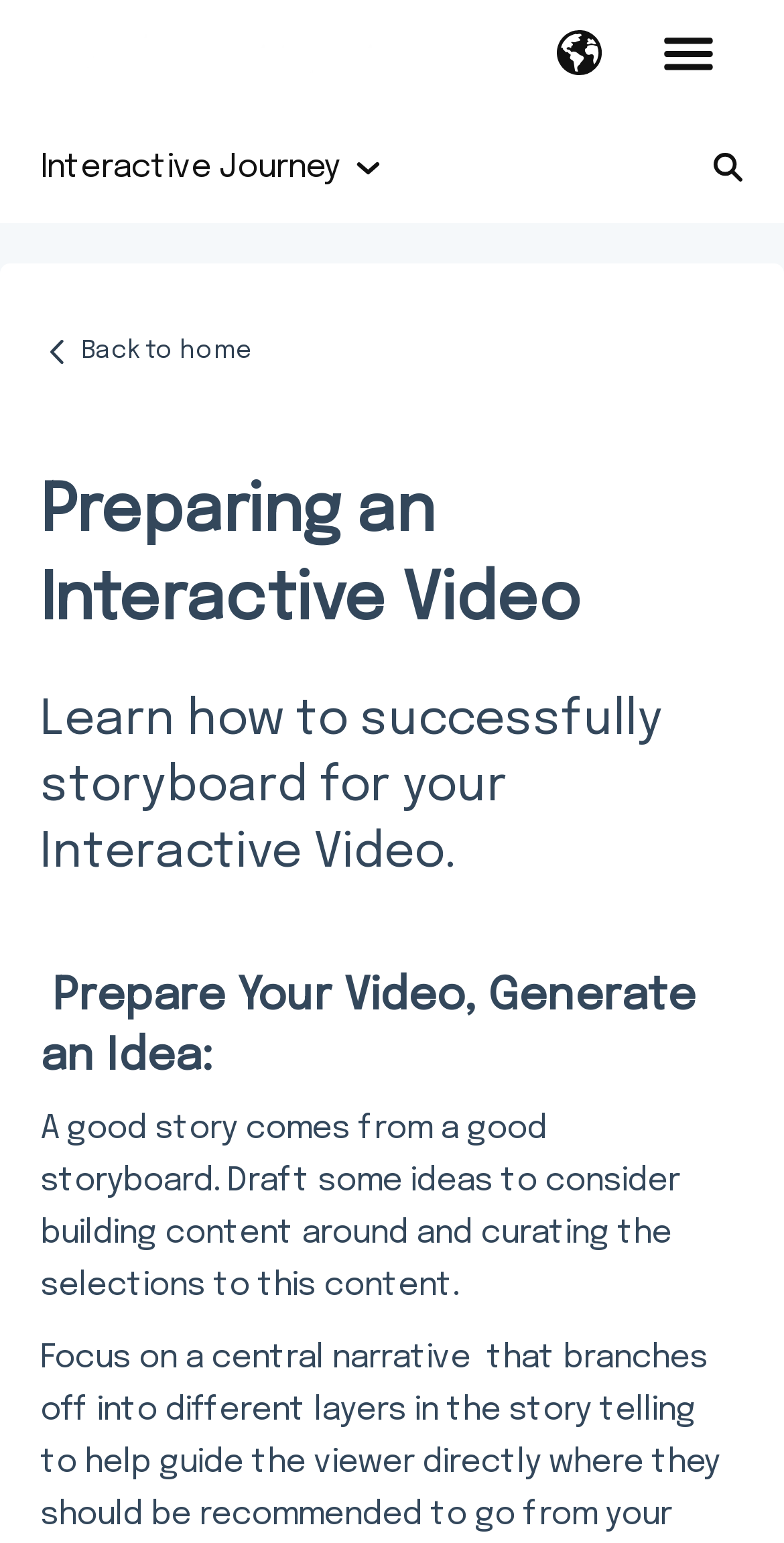What is the text of the second heading on the webpage?
Provide a one-word or short-phrase answer based on the image.

Learn how to successfully storyboard for your Interactive Video.